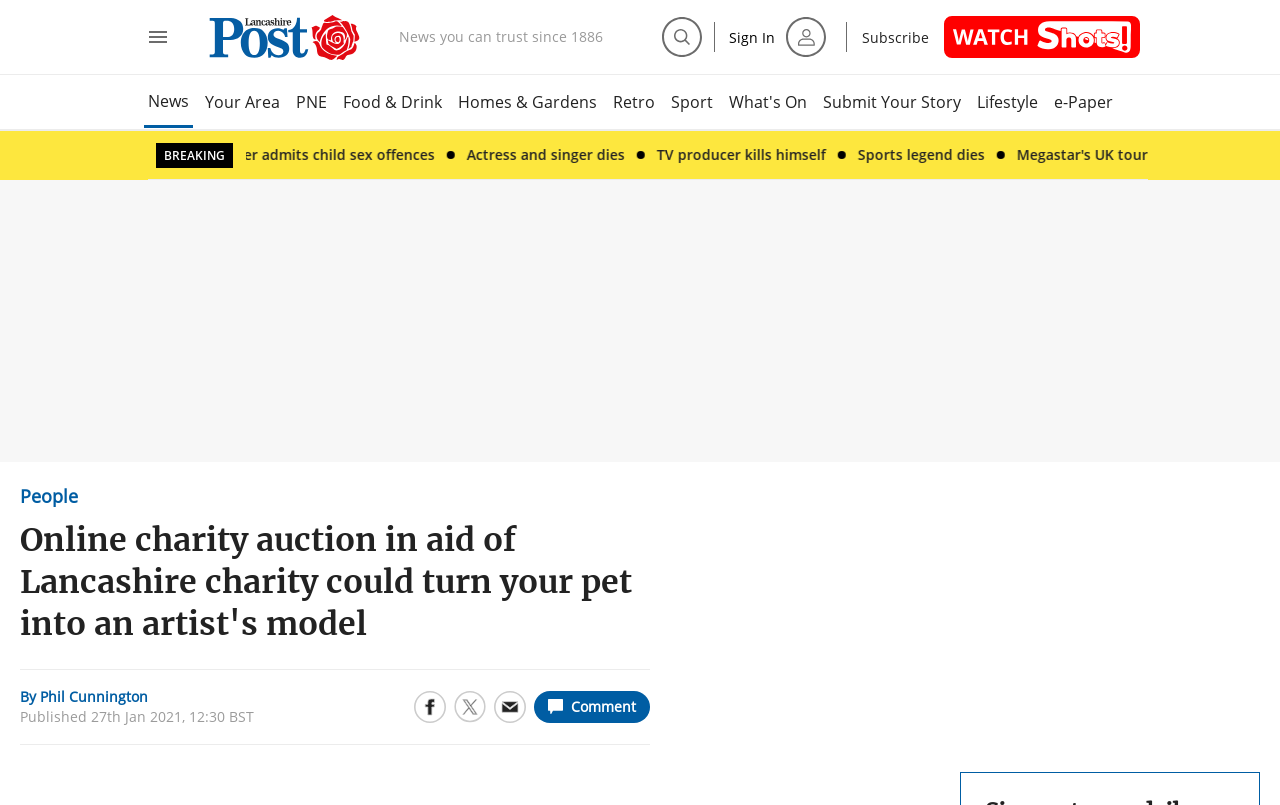Find the bounding box coordinates for the area that must be clicked to perform this action: "Share to Facebook".

[0.803, 0.026, 0.828, 0.066]